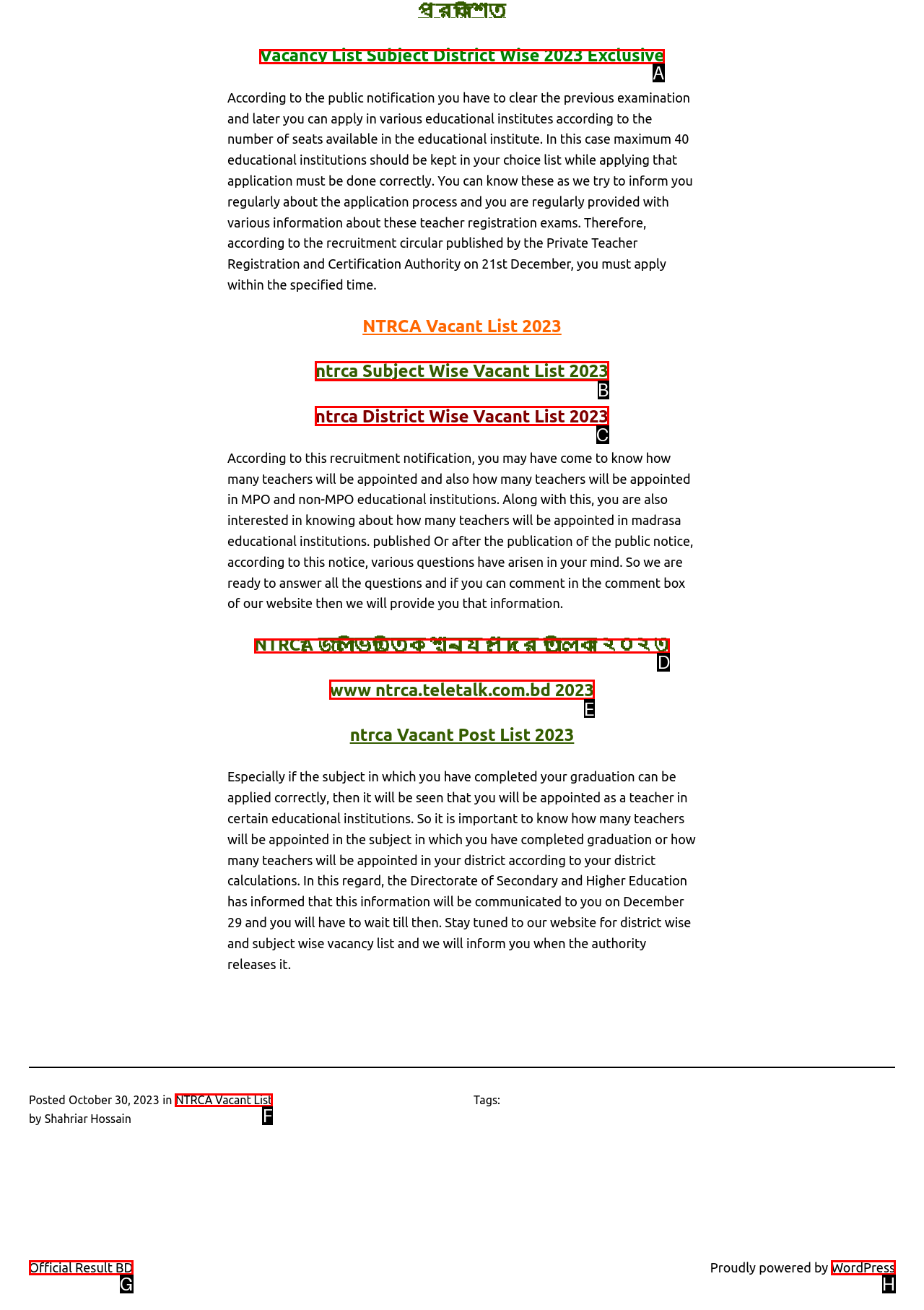Identify the HTML element that best matches the description: Issues & Campaigns. Provide your answer by selecting the corresponding letter from the given options.

None